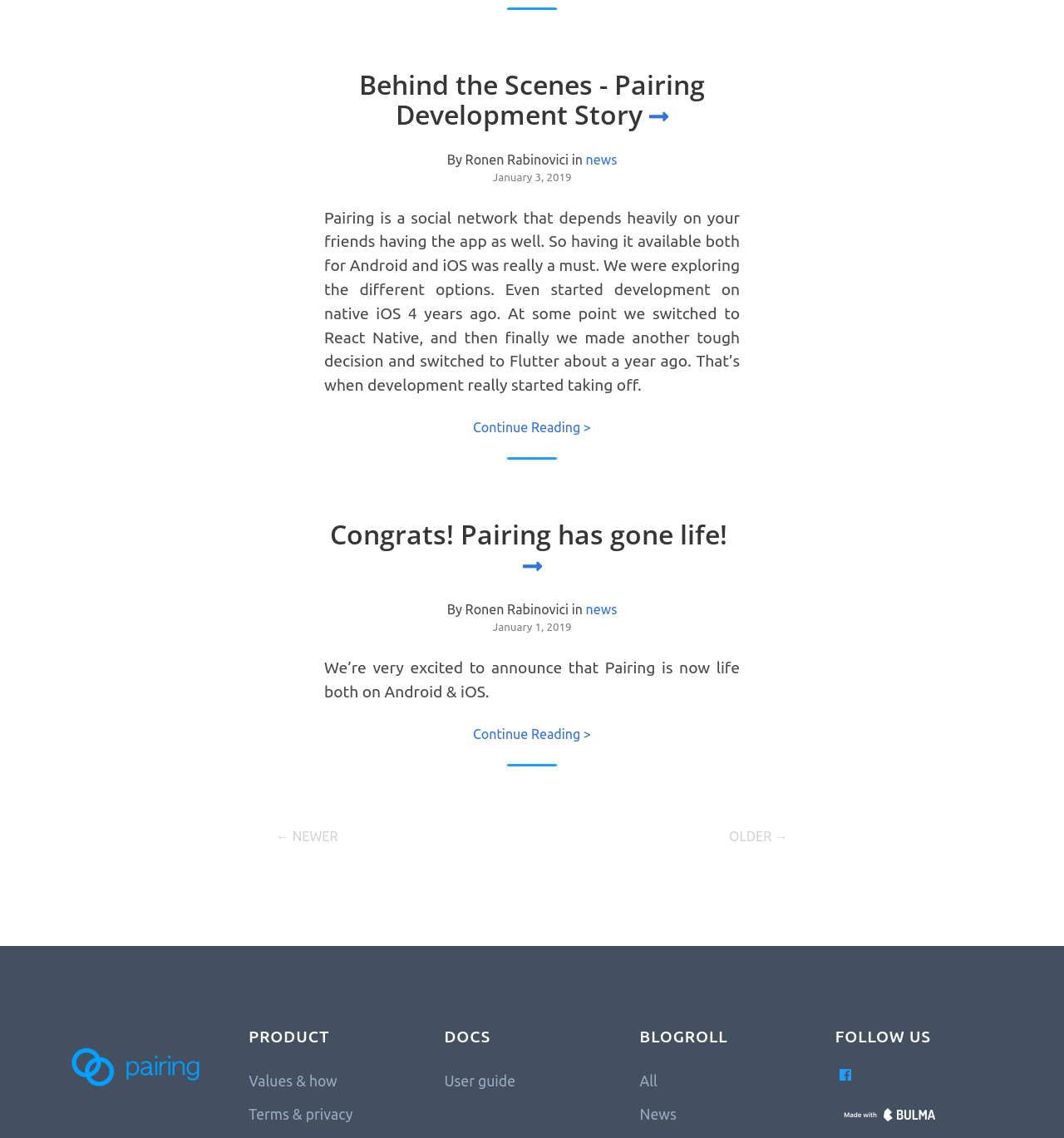Please identify the bounding box coordinates of the area that needs to be clicked to follow this instruction: "Click on 'news'".

[0.55, 0.133, 0.58, 0.147]